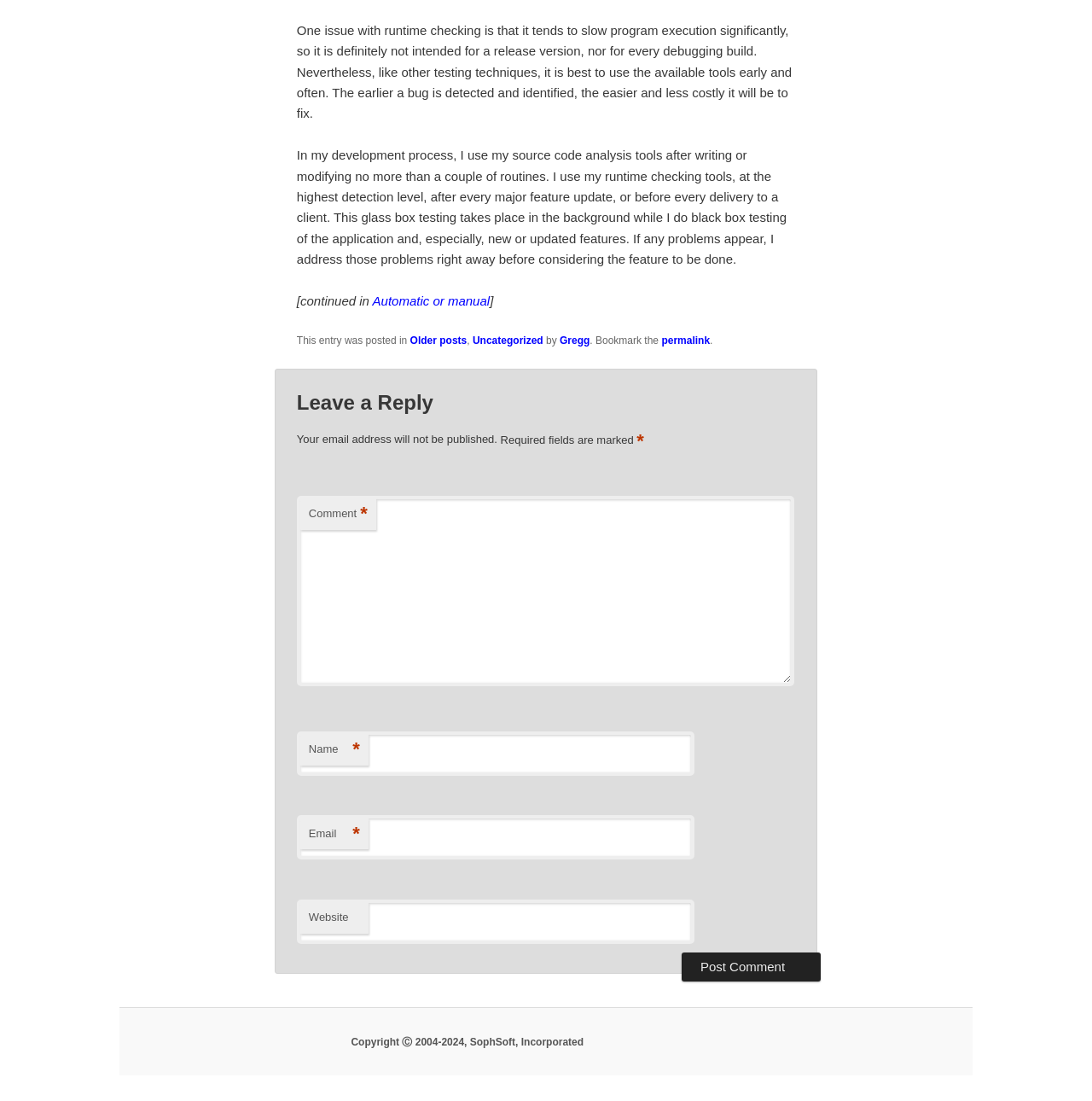Identify the bounding box coordinates of the element that should be clicked to fulfill this task: "Click the 'Post Comment' button". The coordinates should be provided as four float numbers between 0 and 1, i.e., [left, top, right, bottom].

[0.624, 0.865, 0.752, 0.892]